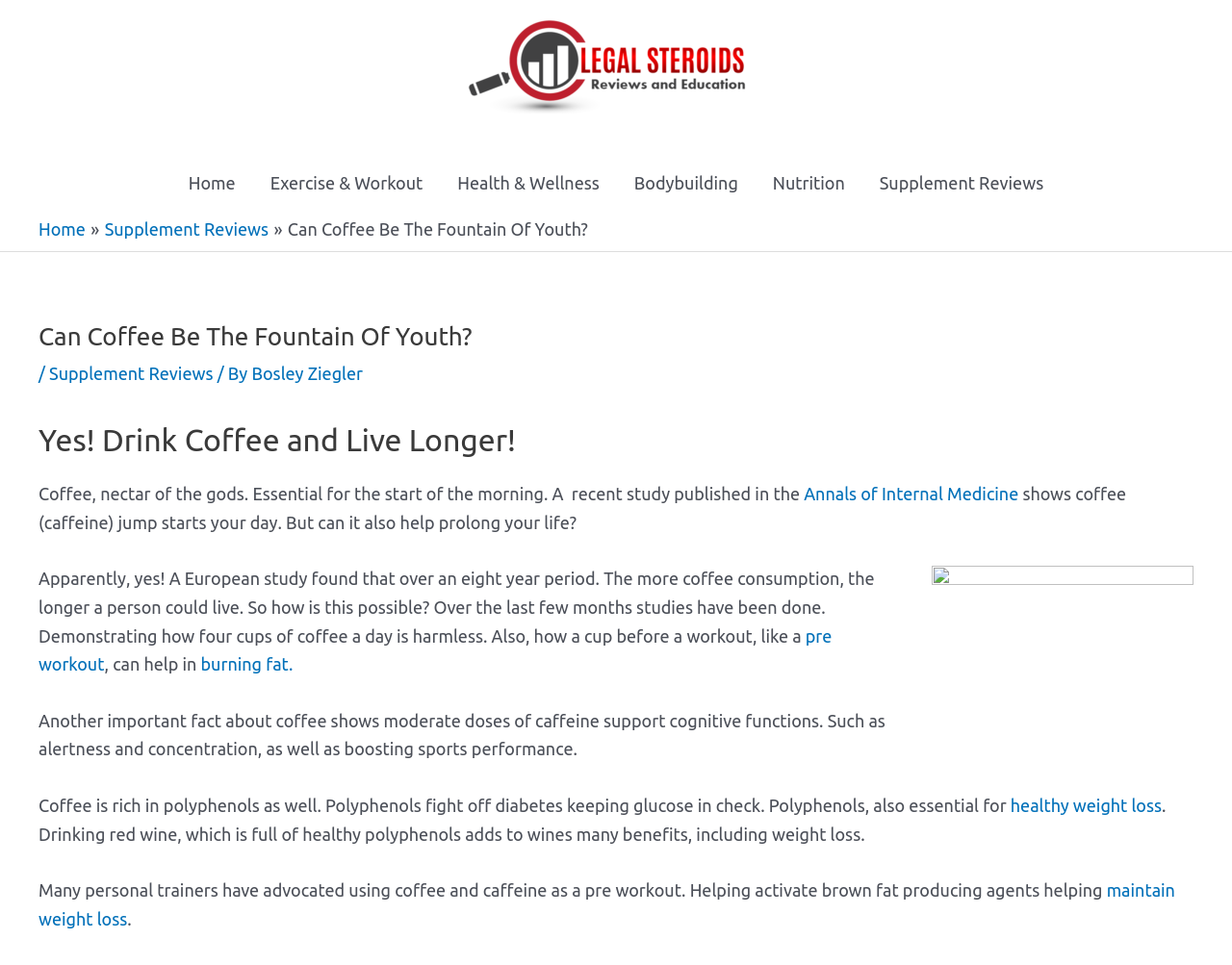Please specify the bounding box coordinates in the format (top-left x, top-left y, bottom-right x, bottom-right y), with values ranging from 0 to 1. Identify the bounding box for the UI component described as follows: Annals of Internal Medicine

[0.649, 0.502, 0.827, 0.521]